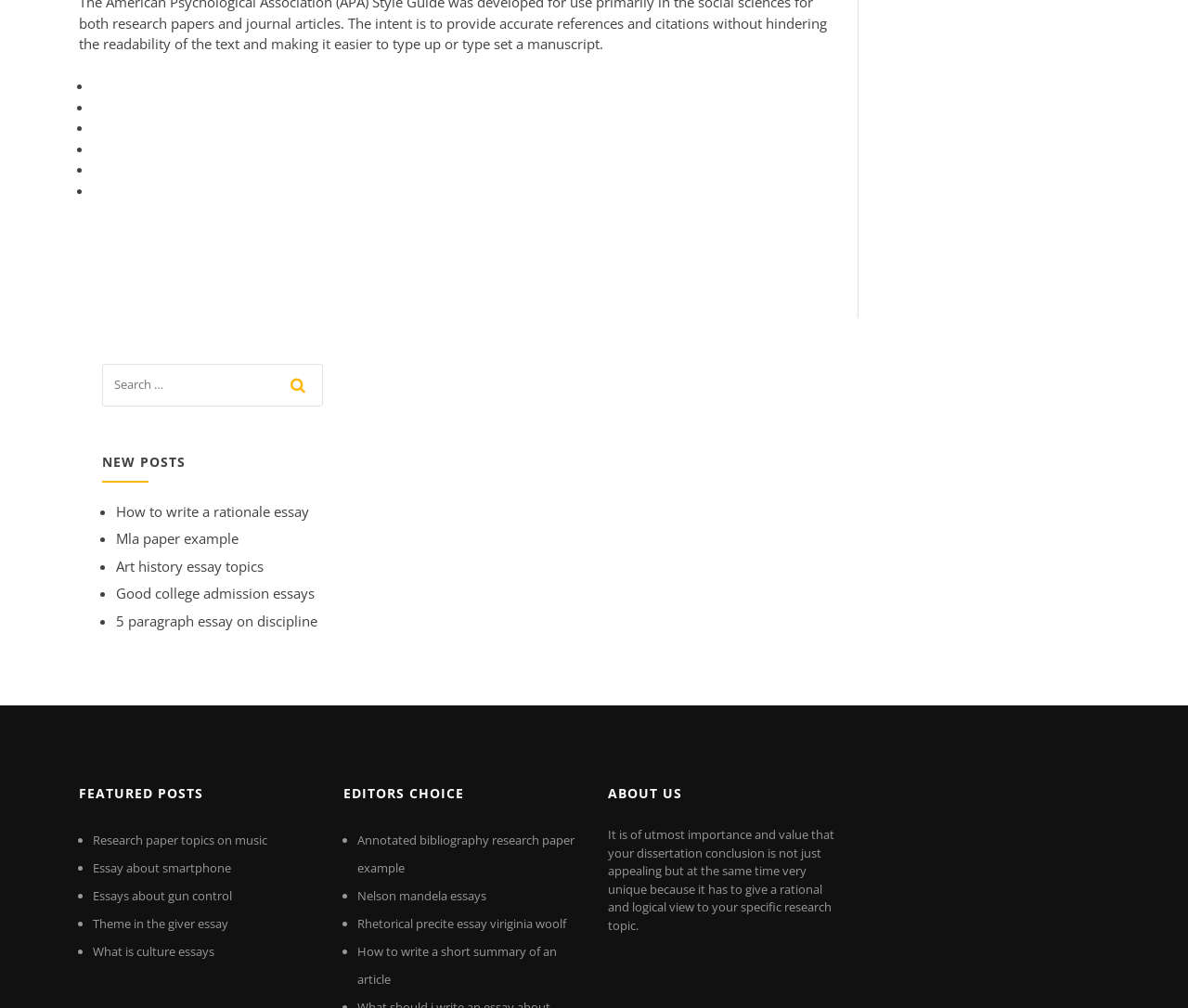Using the format (top-left x, top-left y, bottom-right x, bottom-right y), provide the bounding box coordinates for the described UI element. All values should be floating point numbers between 0 and 1: name="s" placeholder="Search …"

[0.086, 0.361, 0.271, 0.403]